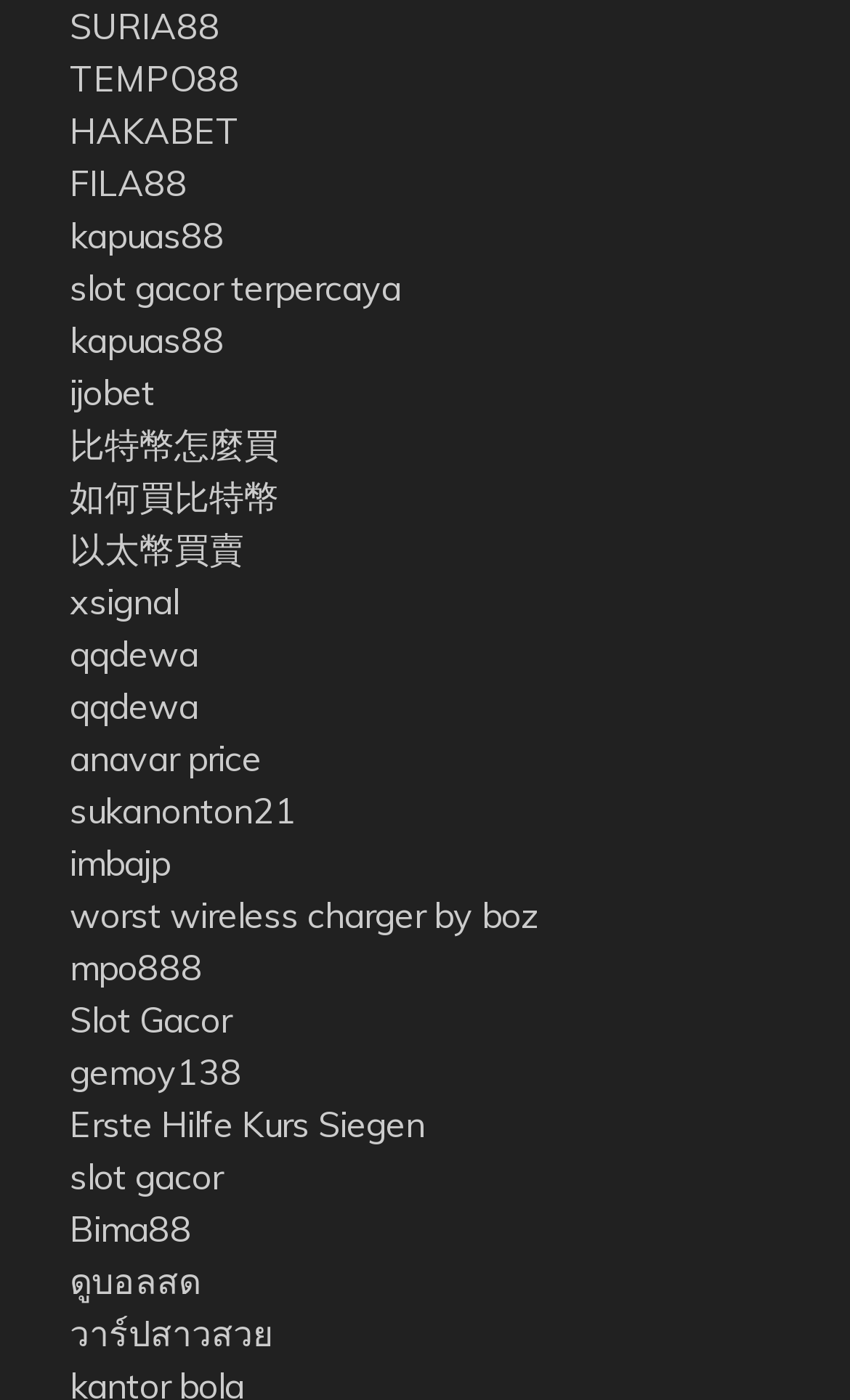Use one word or a short phrase to answer the question provided: 
What is the last link on the webpage?

วาร์ปสาวสวย